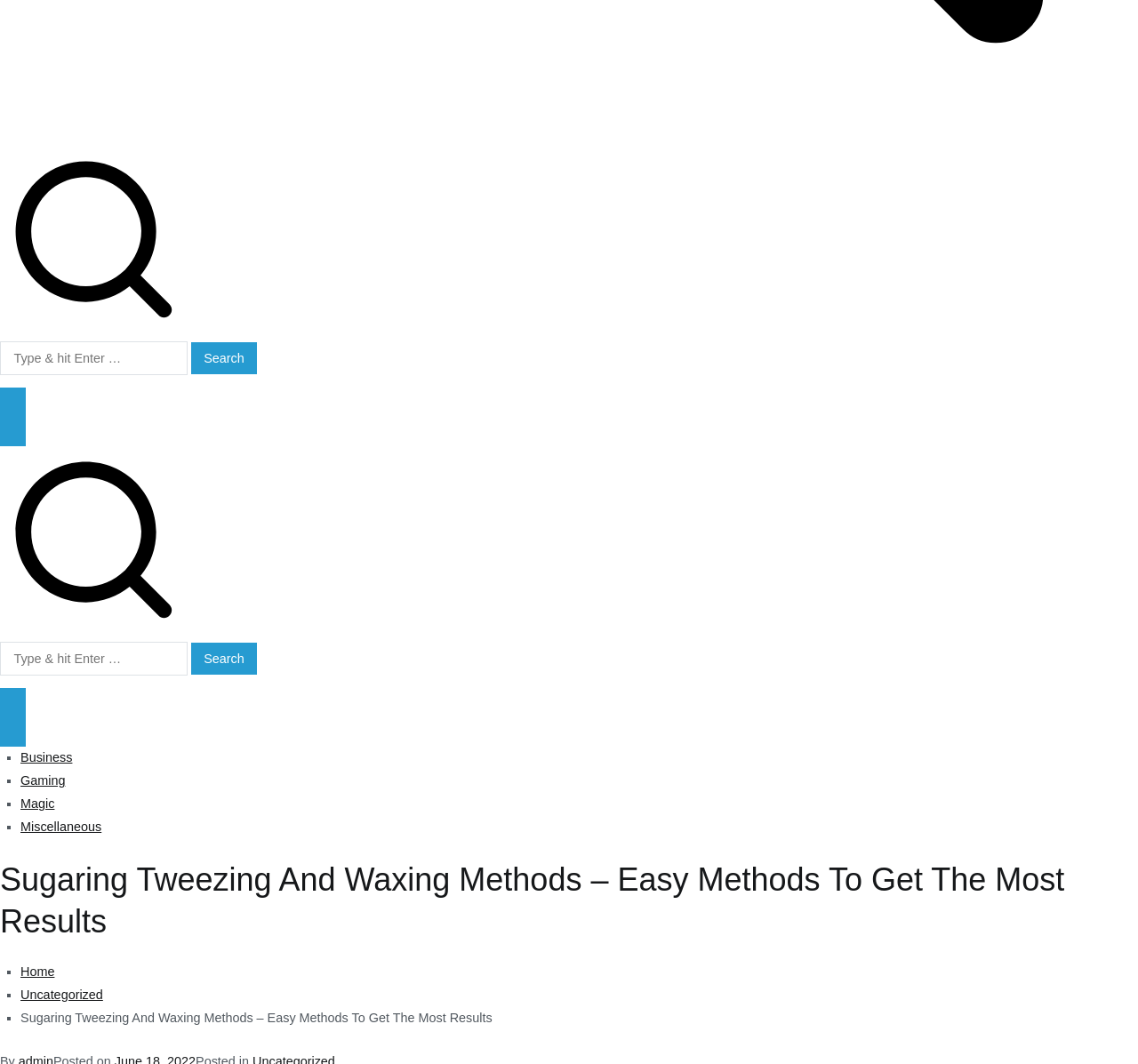Please provide a comprehensive answer to the question below using the information from the image: What is the topic of the main content on the webpage?

The main content on the webpage is indicated by the heading element with the text 'Sugaring Tweezing And Waxing Methods – Easy Methods To Get The Most Results', which suggests that the topic of the main content is related to sugaring, tweezing, and waxing methods.